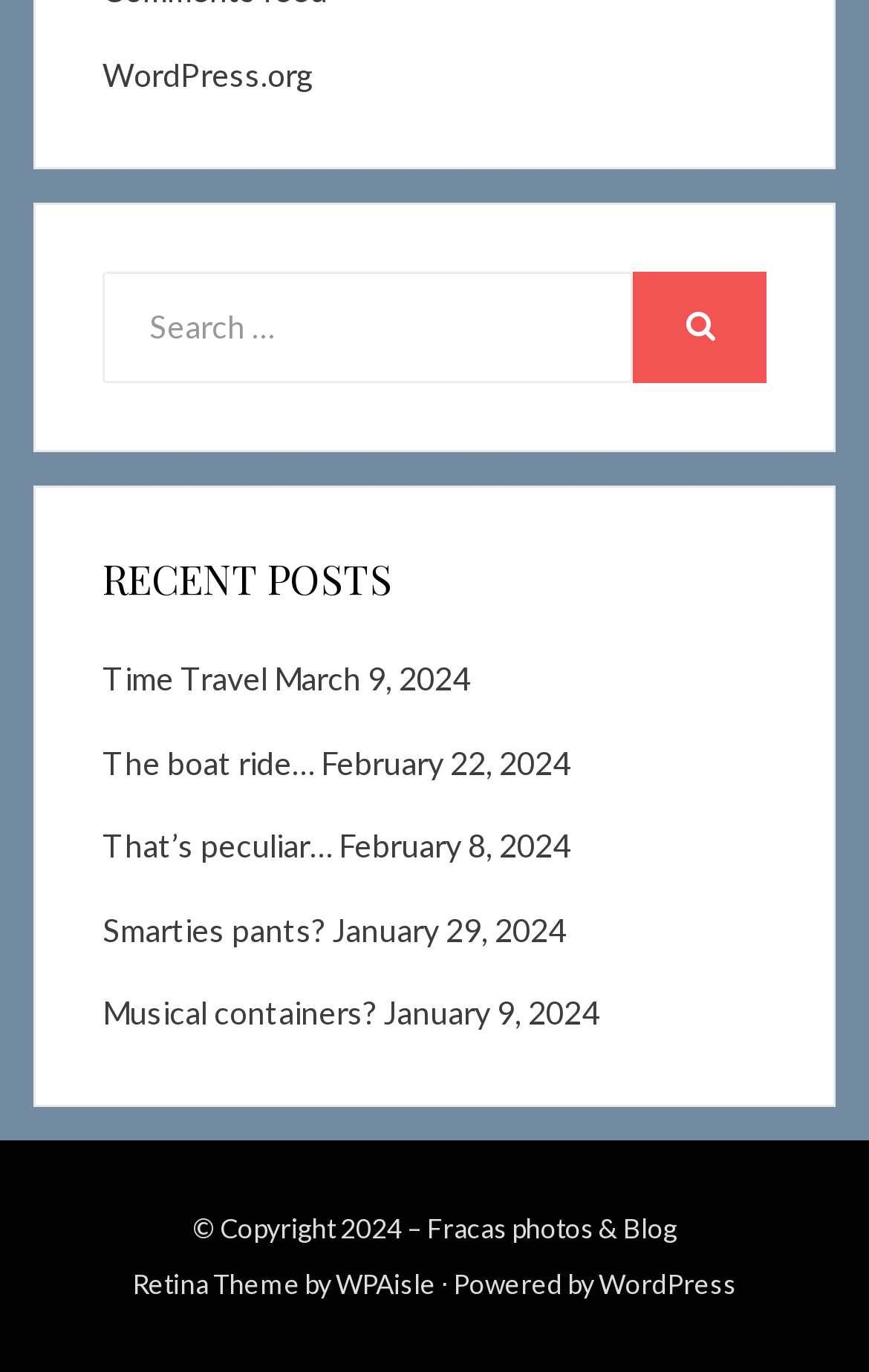What is the theme of the website?
Look at the image and provide a detailed response to the question.

The theme of the website is mentioned at the bottom of the webpage, where it says 'Retina Theme by WPAisle'. This indicates that the website is using the Retina Theme.